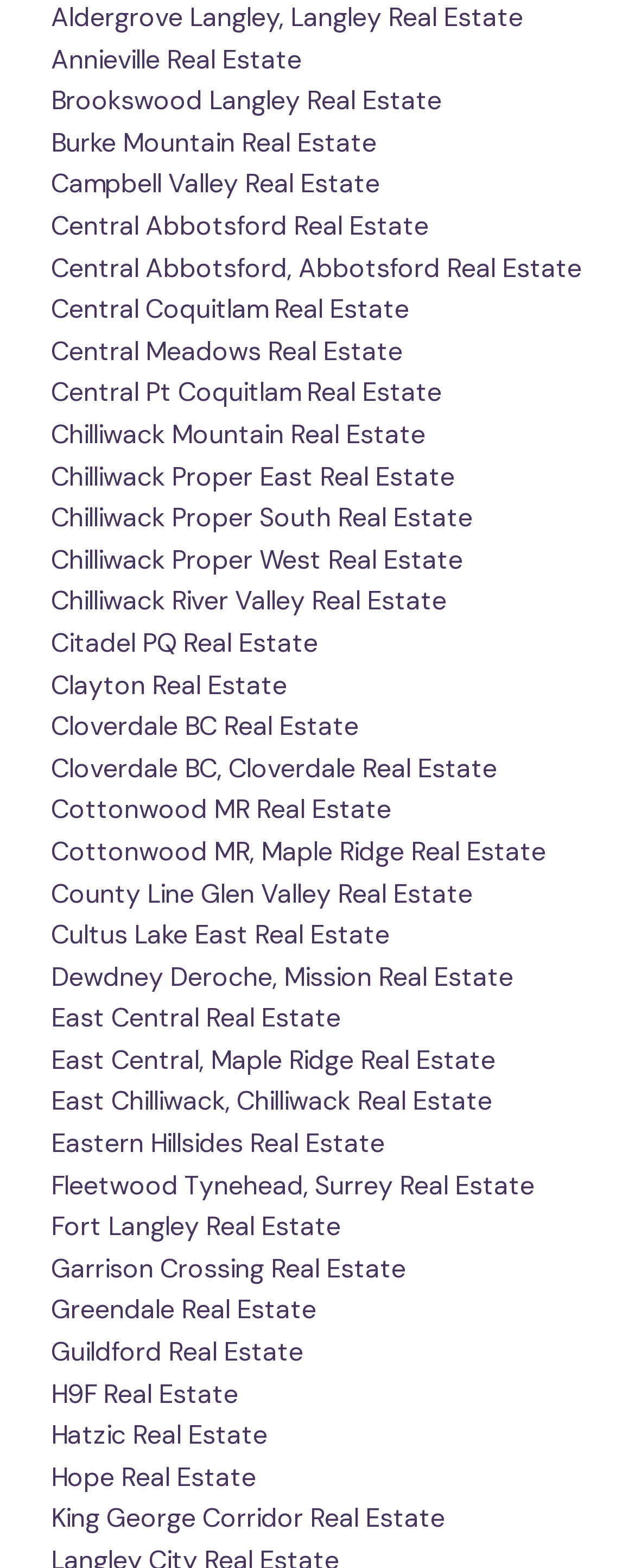Are the locations listed in alphabetical order?
Look at the image and construct a detailed response to the question.

By examining the list of links, I notice that the locations are listed in alphabetical order, with 'Aldergrove Langley' coming first and 'King George Corridor' coming last.